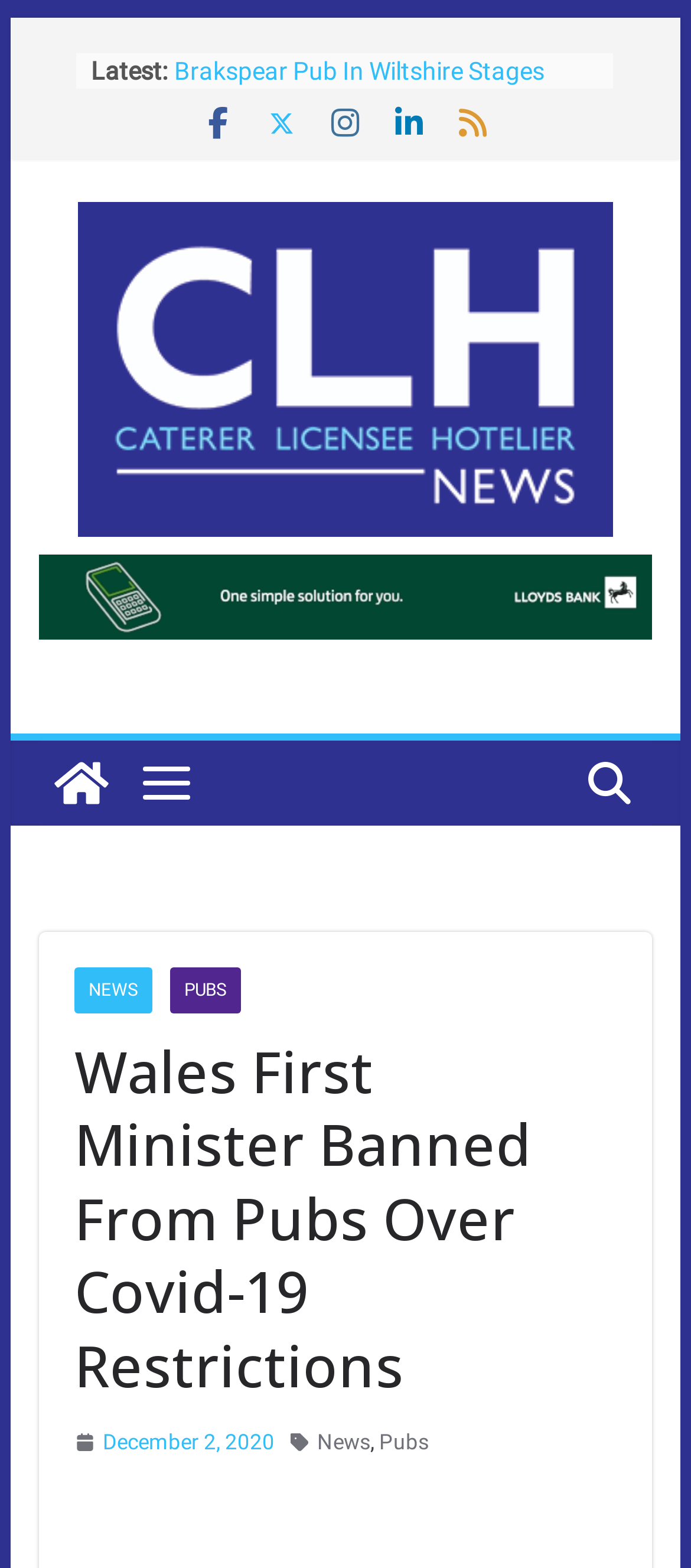How many social media links are present on the webpage?
Refer to the image and respond with a one-word or short-phrase answer.

5